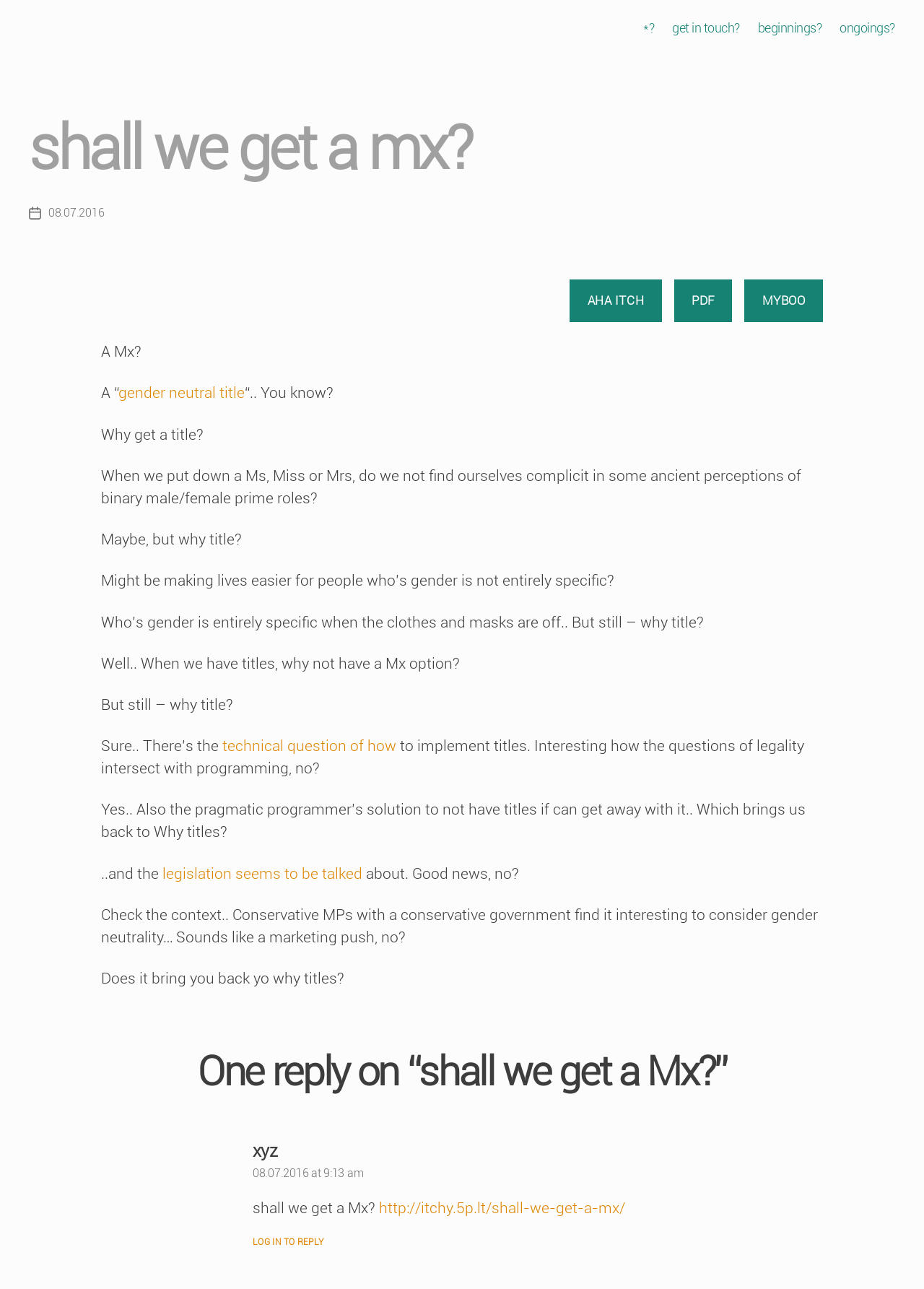Determine the bounding box coordinates of the region to click in order to accomplish the following instruction: "check the reply on shall we get a Mx". Provide the coordinates as four float numbers between 0 and 1, specifically [left, top, right, bottom].

[0.273, 0.931, 0.41, 0.944]